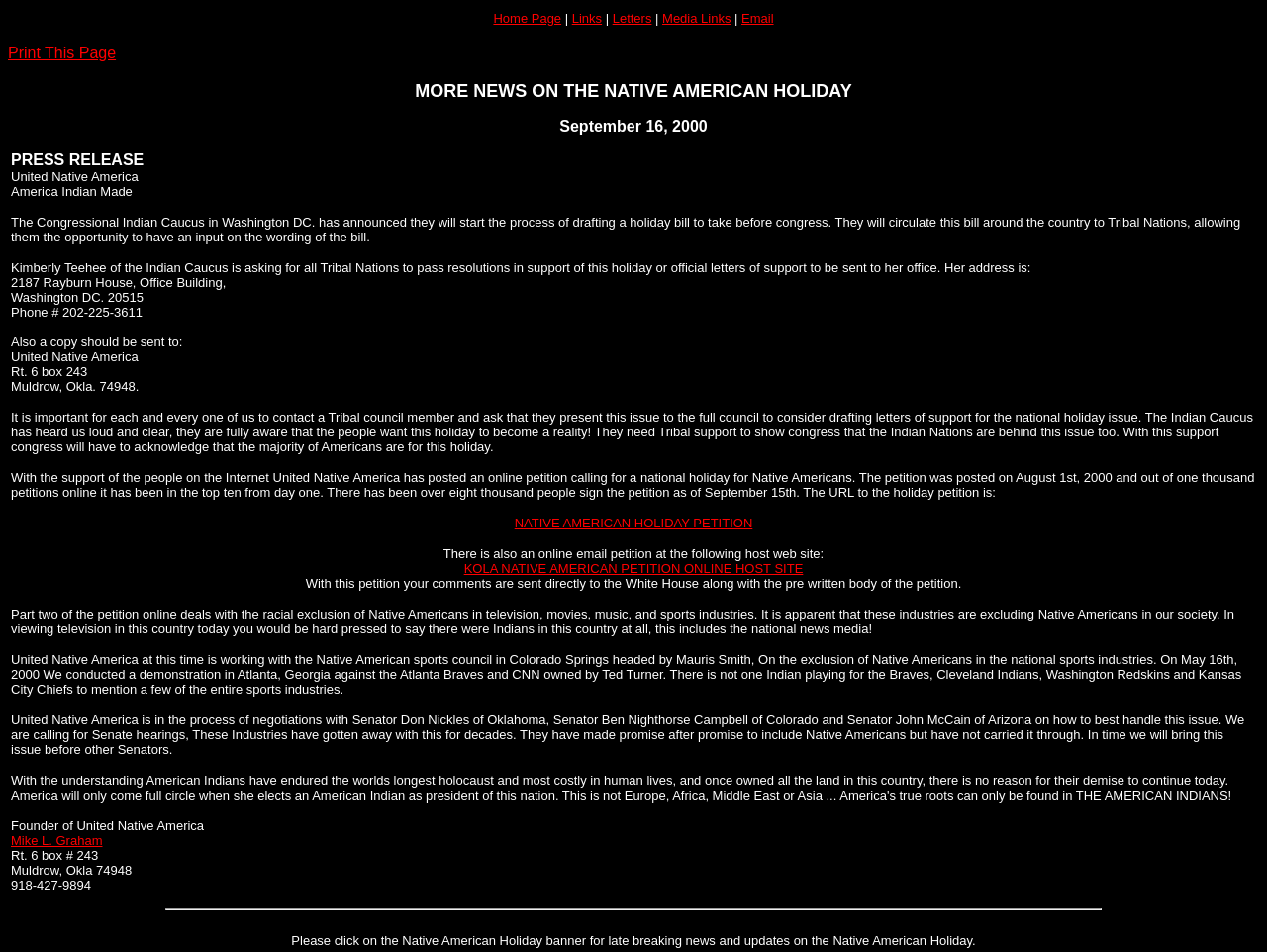Identify the bounding box for the element characterized by the following description: "Print This Page".

[0.006, 0.047, 0.091, 0.064]